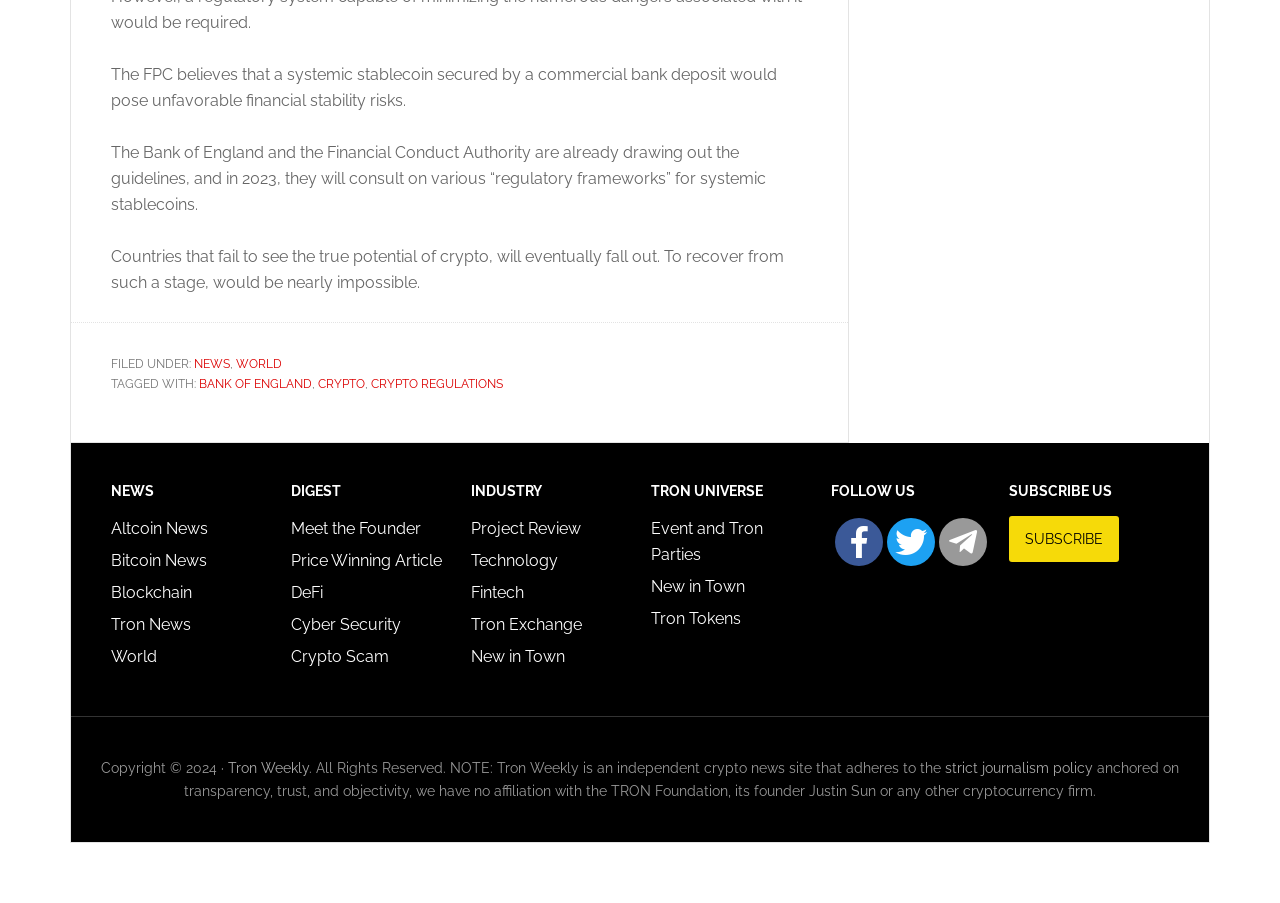Locate the bounding box of the UI element described in the following text: "Event and Tron Parties".

[0.509, 0.575, 0.596, 0.624]